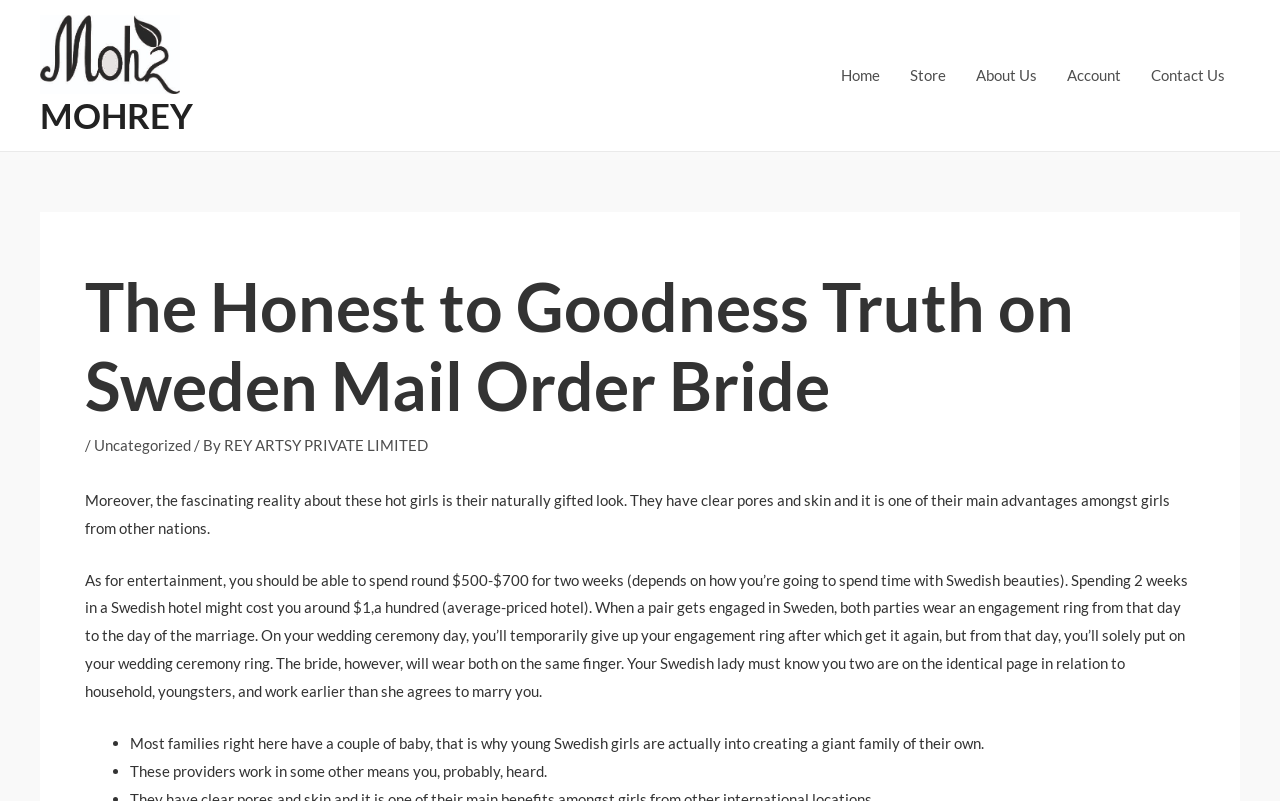Give a concise answer using one word or a phrase to the following question:
What do Swedish couples do with their engagement rings on their wedding day?

Temporarily give up engagement ring